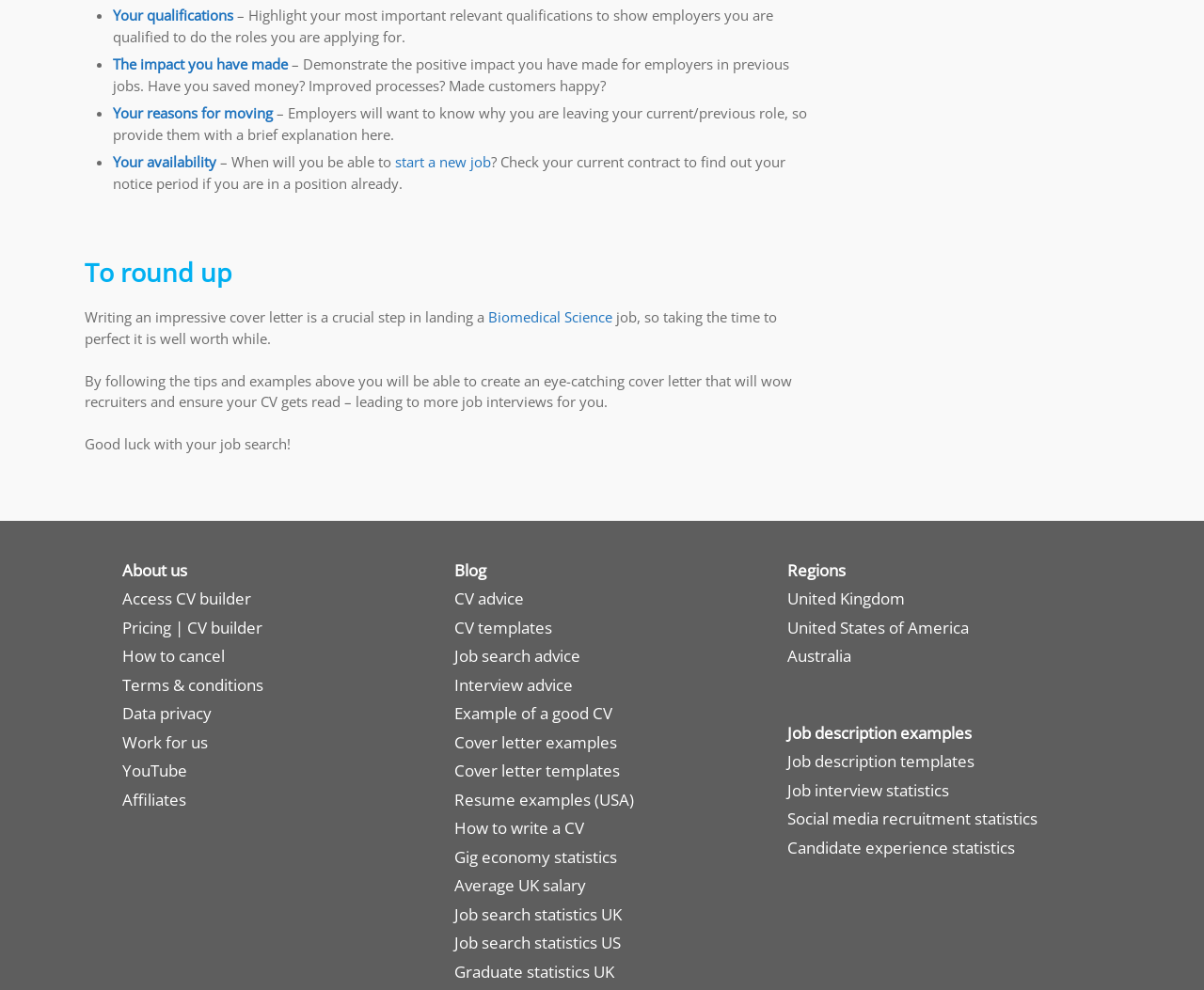Provide the bounding box coordinates of the HTML element this sentence describes: "How to cancel". The bounding box coordinates consist of four float numbers between 0 and 1, i.e., [left, top, right, bottom].

[0.102, 0.652, 0.187, 0.673]